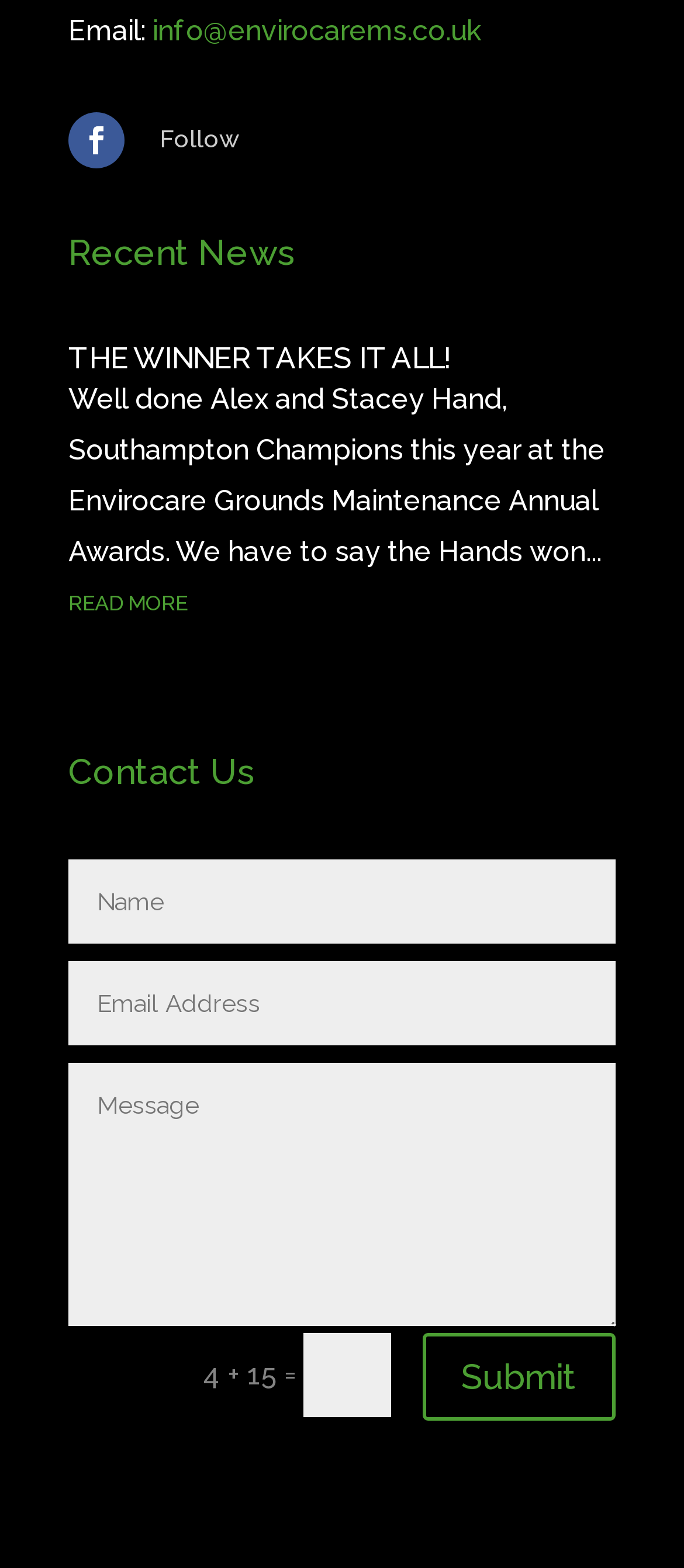Provide the bounding box coordinates of the area you need to click to execute the following instruction: "Read about the hidden meanings in Shakespeare's sonnets".

None